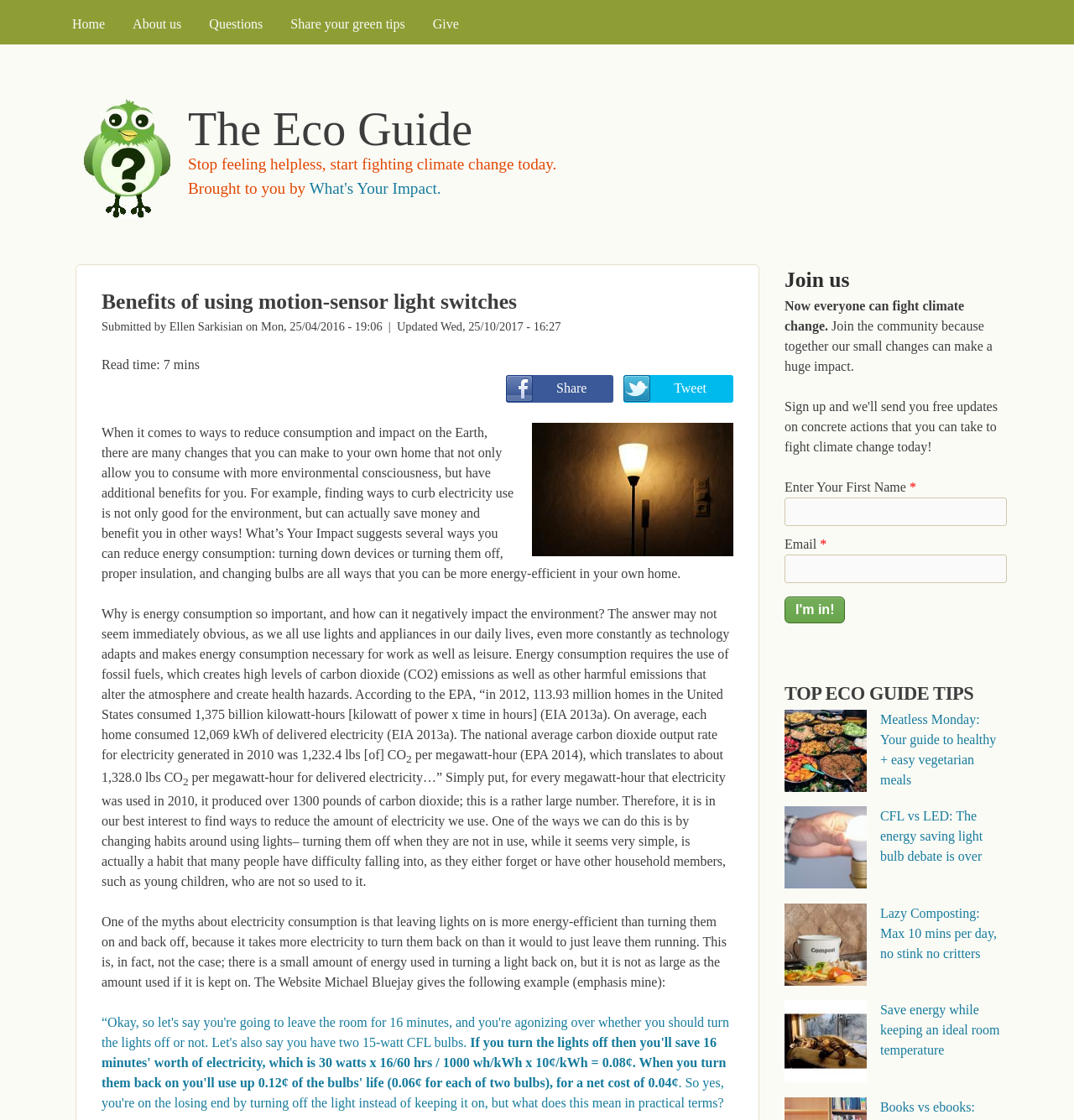Kindly determine the bounding box coordinates for the clickable area to achieve the given instruction: "Click the 'Tweet' link".

[0.581, 0.335, 0.683, 0.36]